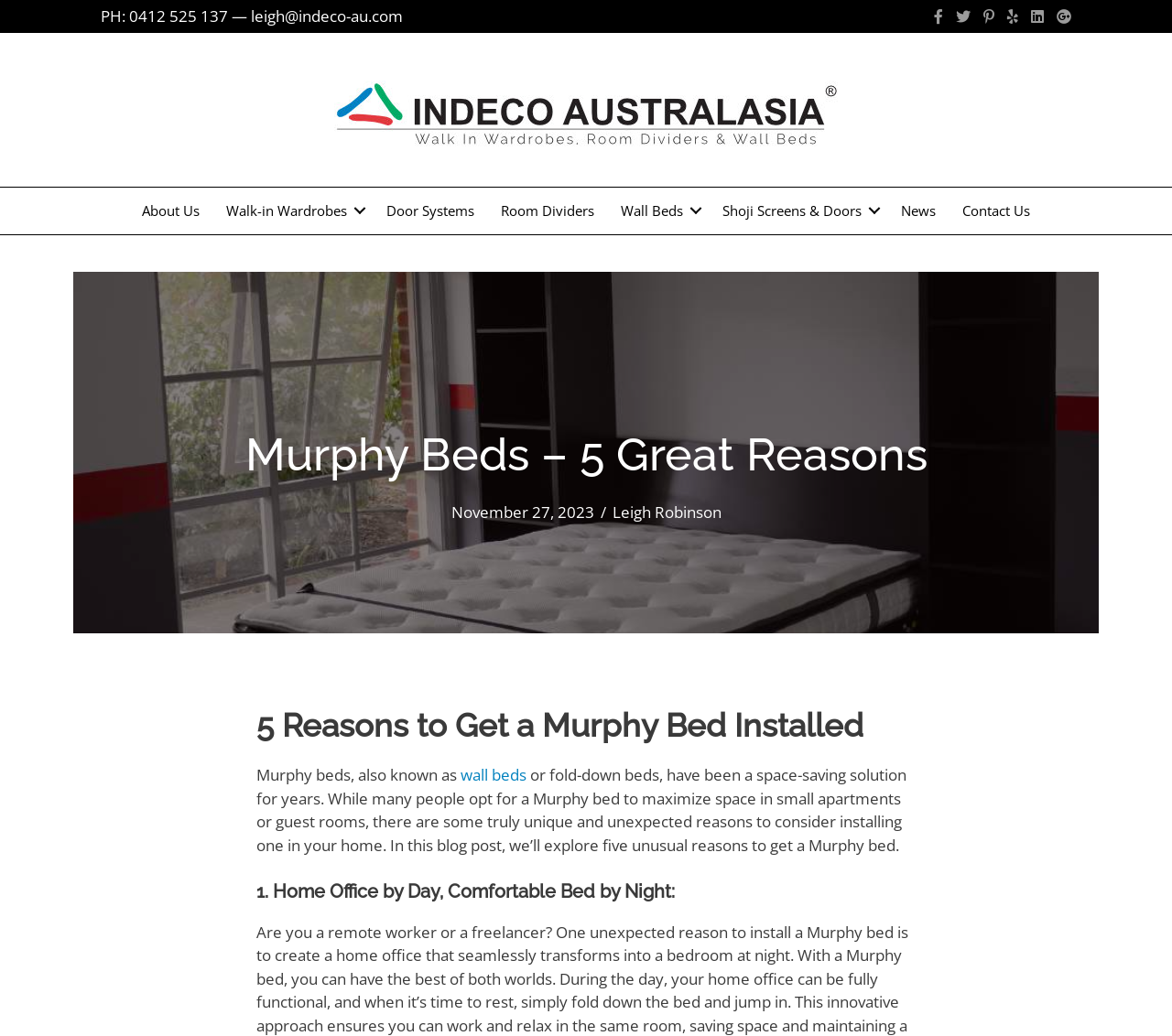Please find and generate the text of the main header of the webpage.

Murphy Beds – 5 Great Reasons